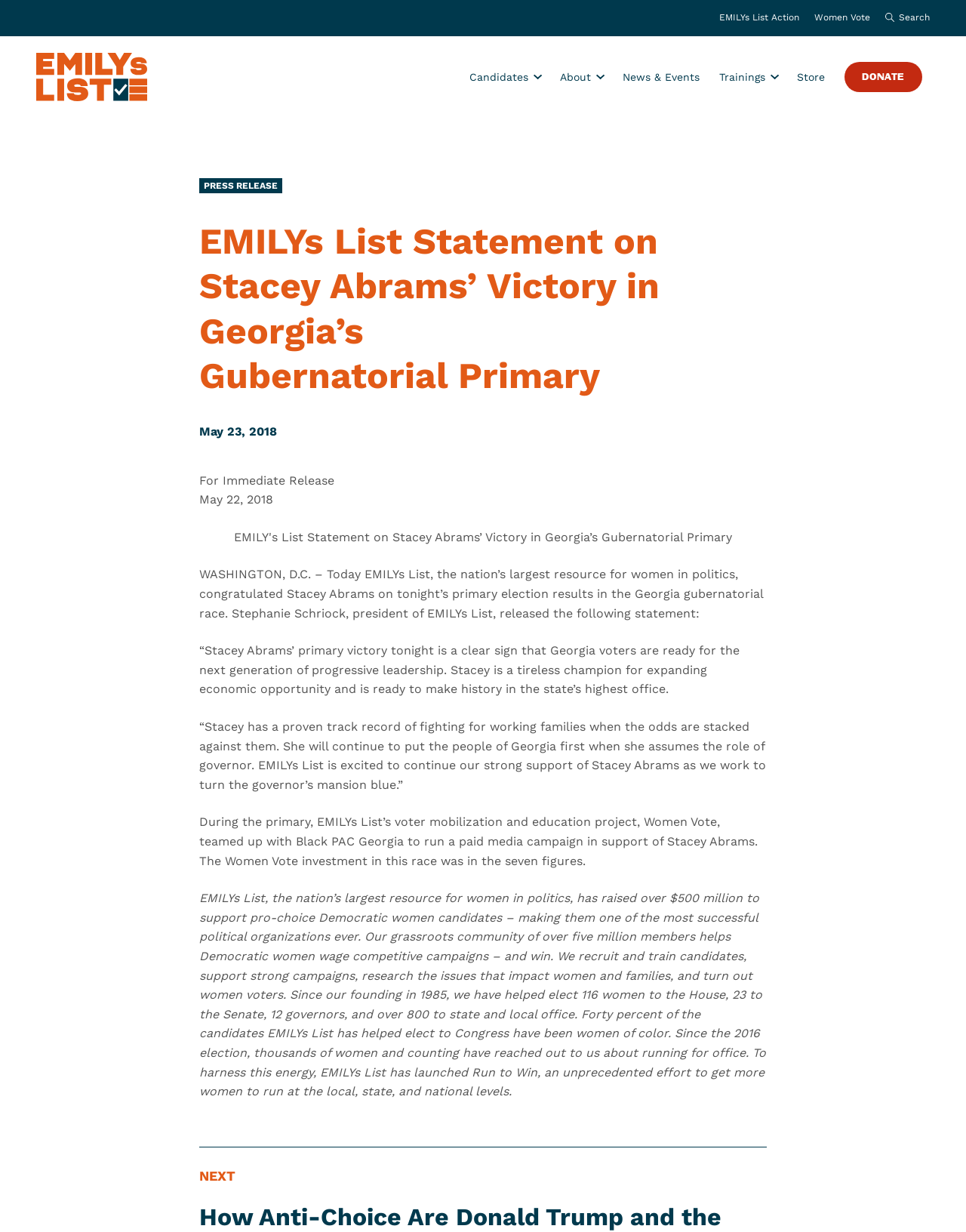What is the name of the effort launched by EMILYs List to get more women to run at the local, state, and national levels?
Based on the visual details in the image, please answer the question thoroughly.

I found the answer by reading the description of EMILYs List, which mentions that the organization has launched Run to Win, an unprecedented effort to get more women to run at the local, state, and national levels.